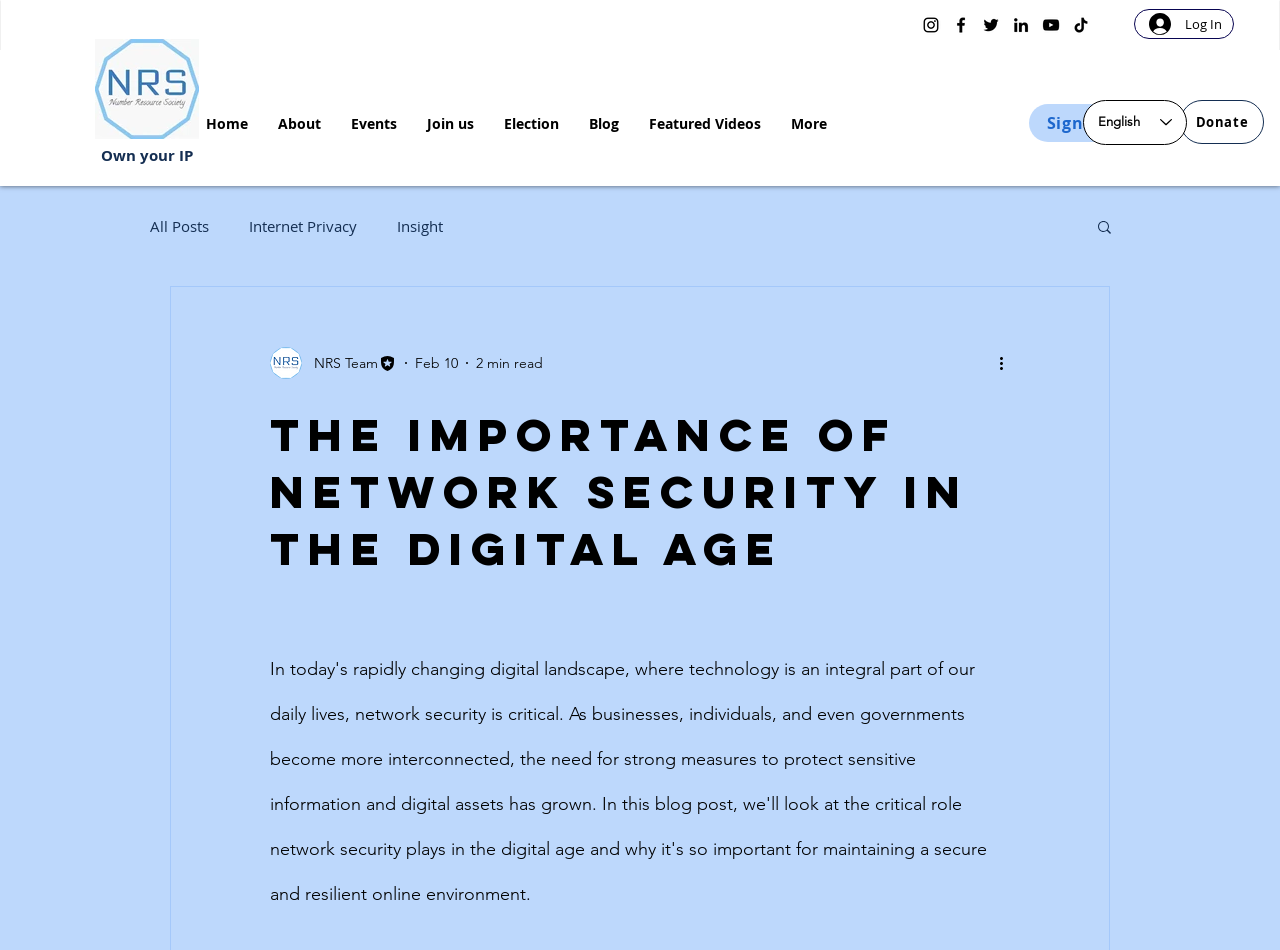Answer this question in one word or a short phrase: What is the author's role of the latest article?

Editor